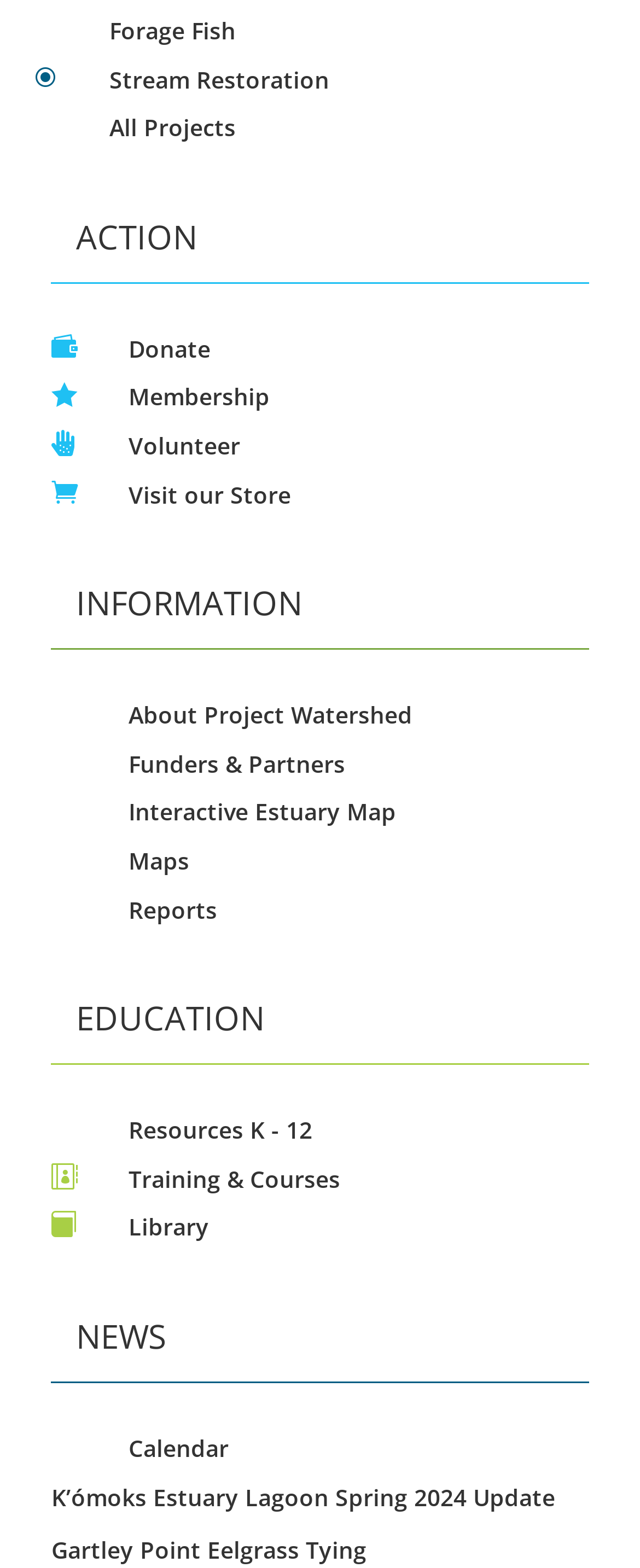What is the purpose of the 'Donate' link?
Refer to the image and answer the question using a single word or phrase.

To donate to Project Watershed